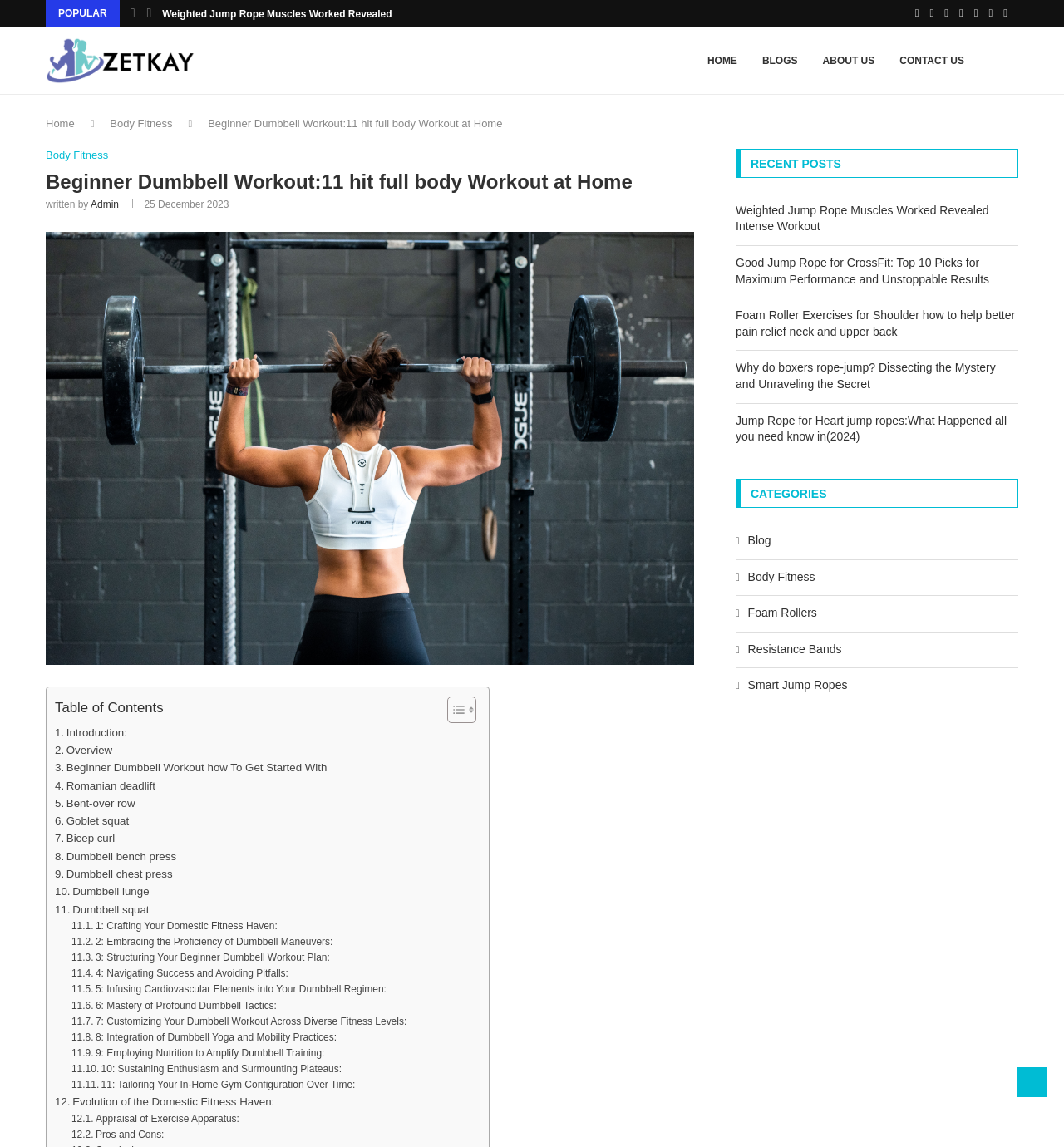Pinpoint the bounding box coordinates of the element that must be clicked to accomplish the following instruction: "Click on the 'Weighted Jump Rope Muscles Worked Revealed Intense Workout' link". The coordinates should be in the format of four float numbers between 0 and 1, i.e., [left, top, right, bottom].

[0.153, 0.001, 0.444, 0.024]